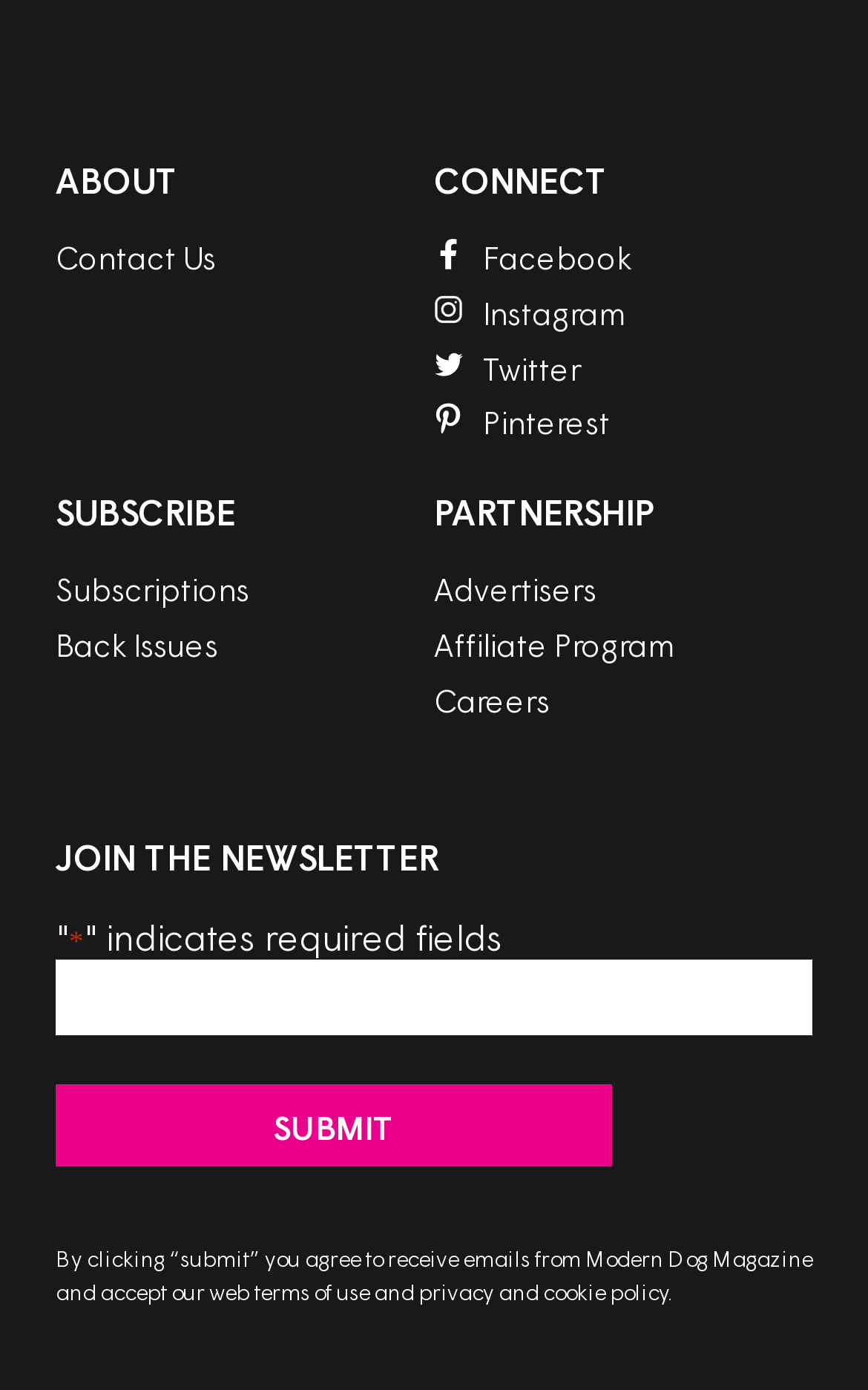What is the 'ABOUT' section about?
Using the picture, provide a one-word or short phrase answer.

About Modern Dog Magazine